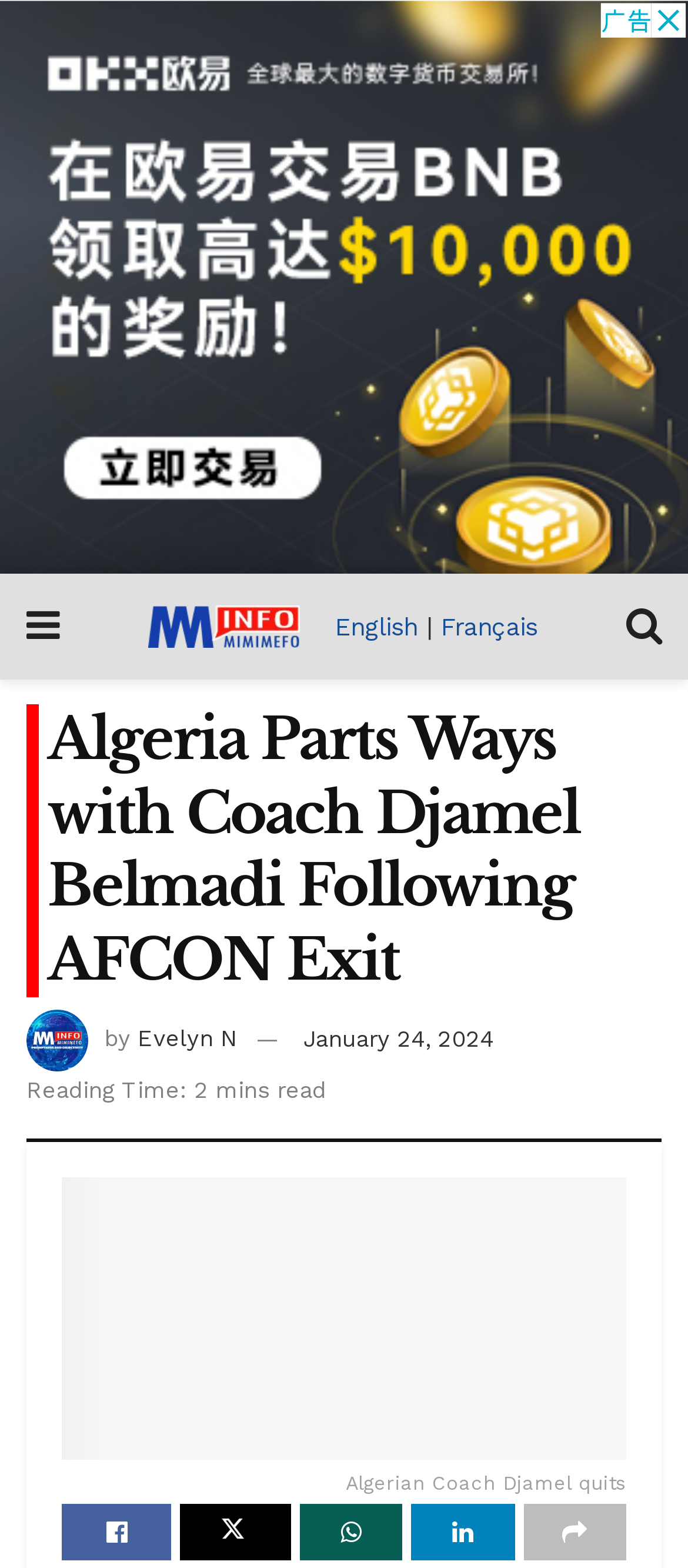Can you give a comprehensive explanation to the question given the content of the image?
What is the name of the website?

I determined the name of the website by looking at the link element with the text 'Mimi Mefo Info' which is located at the top of the webpage, indicating it is the website's title.